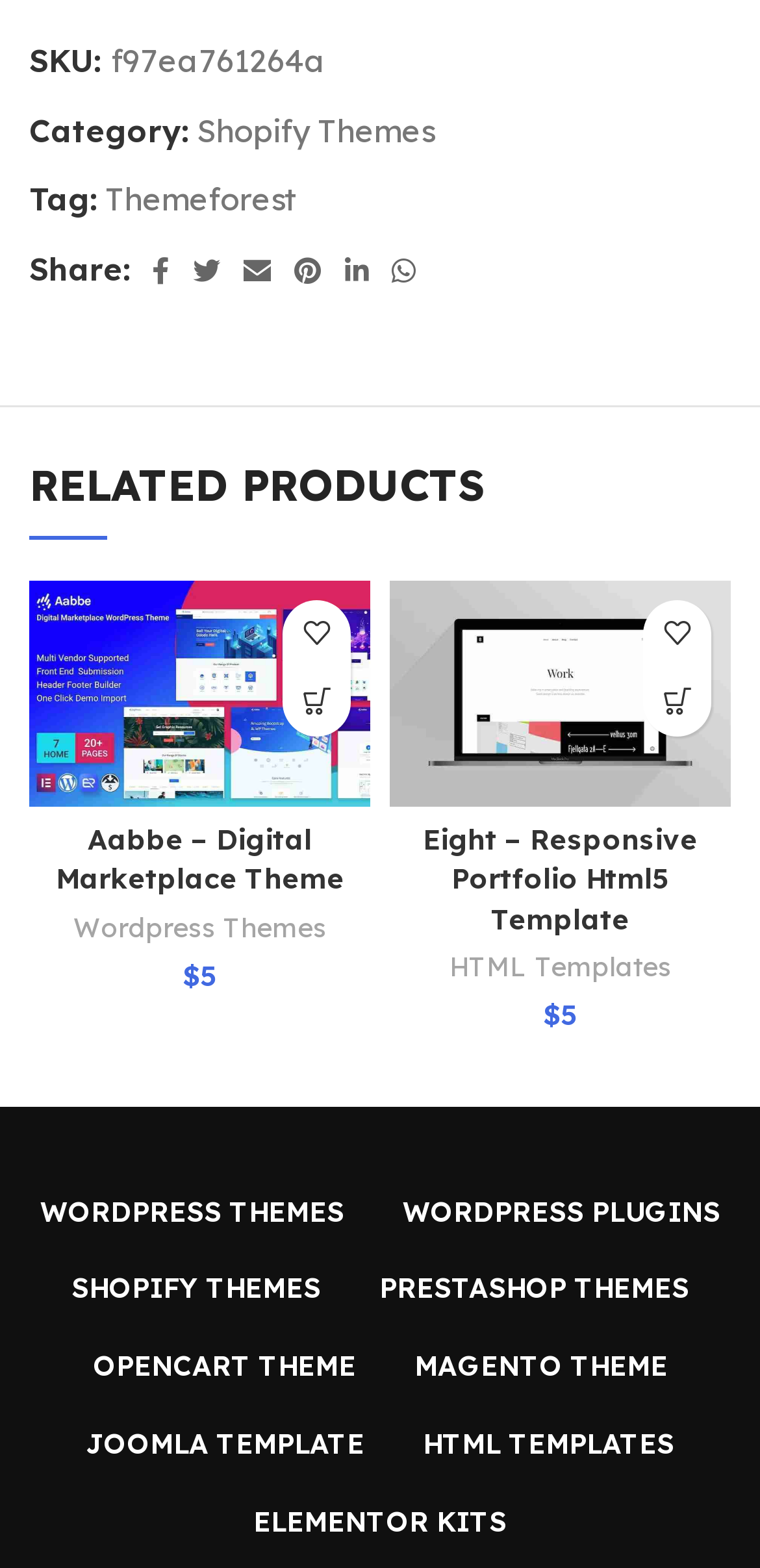Could you determine the bounding box coordinates of the clickable element to complete the instruction: "Share on Facebook"? Provide the coordinates as four float numbers between 0 and 1, i.e., [left, top, right, bottom].

[0.185, 0.156, 0.238, 0.189]